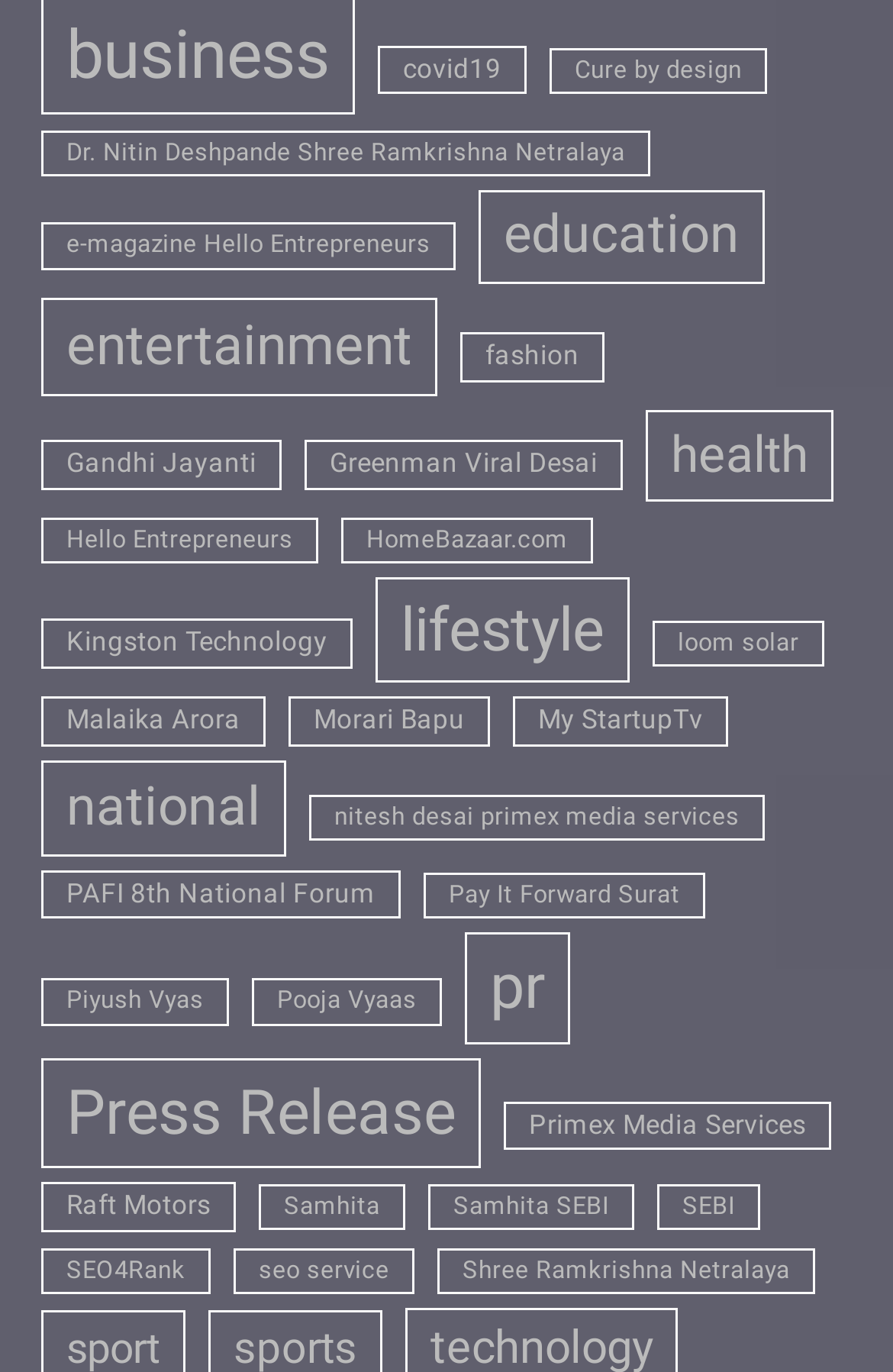Is there a category related to health?
Look at the image and respond with a one-word or short phrase answer.

Yes